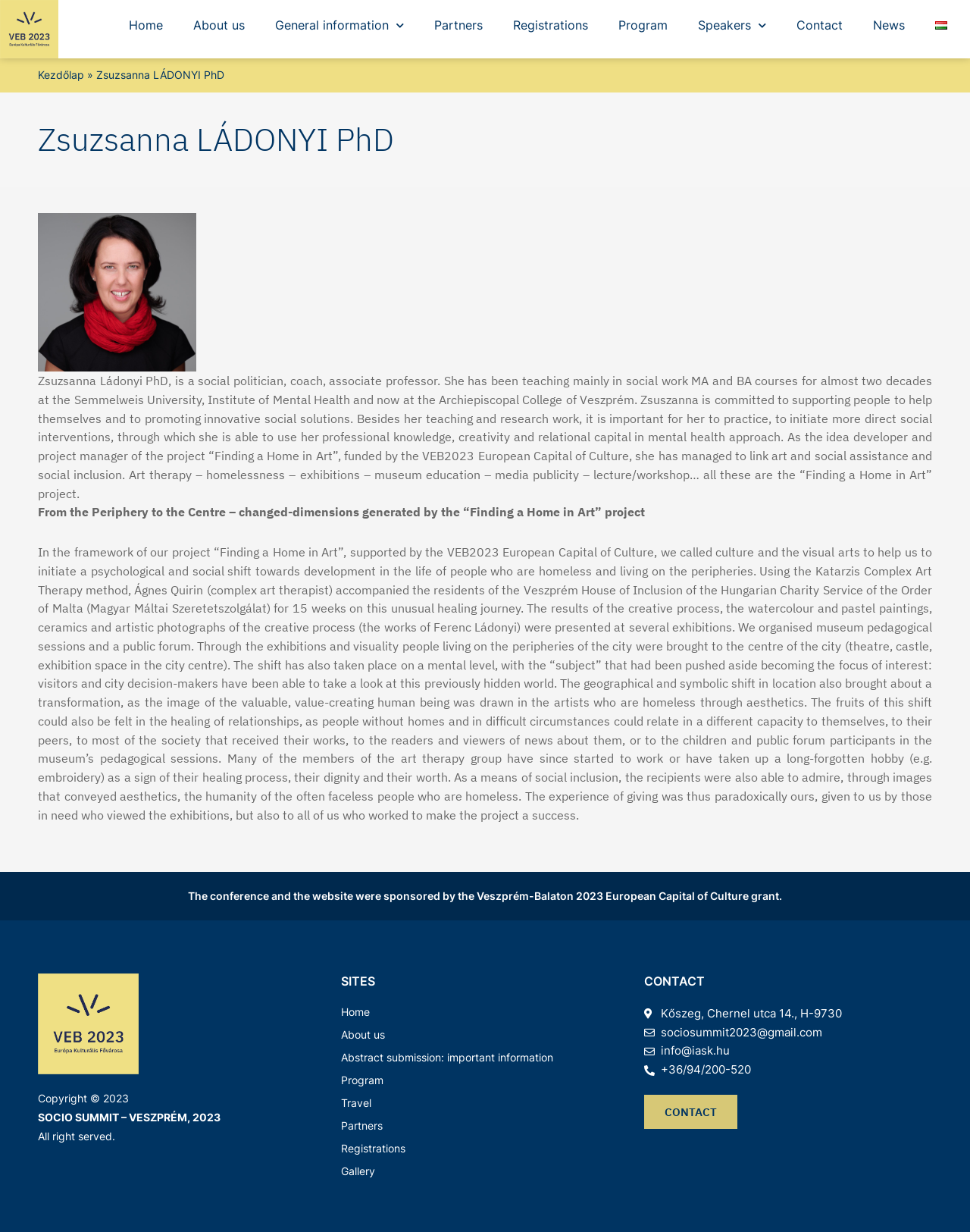Determine the bounding box for the UI element described here: "Abstract submission: important information".

[0.352, 0.852, 0.648, 0.865]